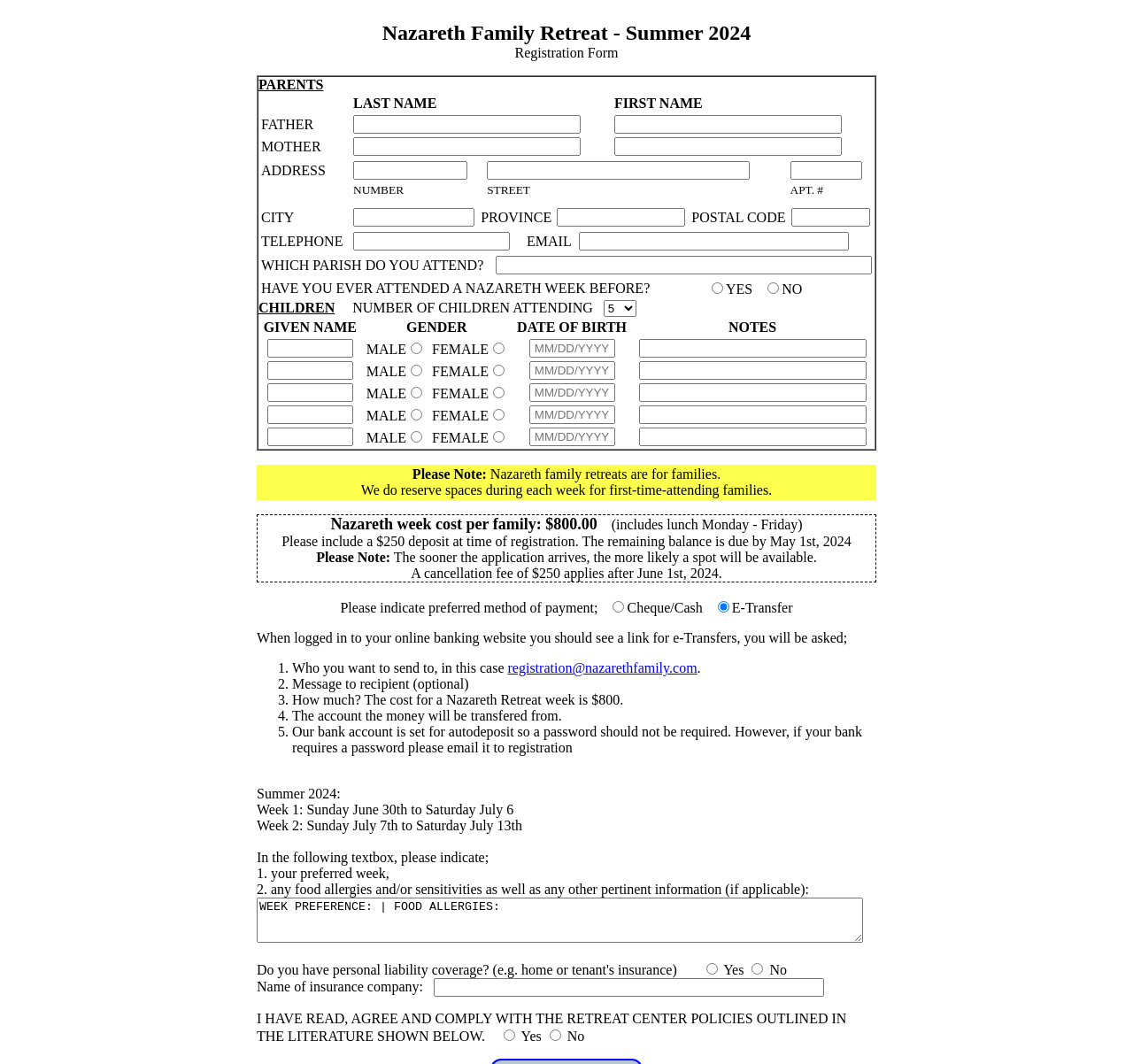Specify the bounding box coordinates of the area to click in order to execute this command: 'Enter last name'. The coordinates should consist of four float numbers ranging from 0 to 1, and should be formatted as [left, top, right, bottom].

[0.311, 0.089, 0.54, 0.106]